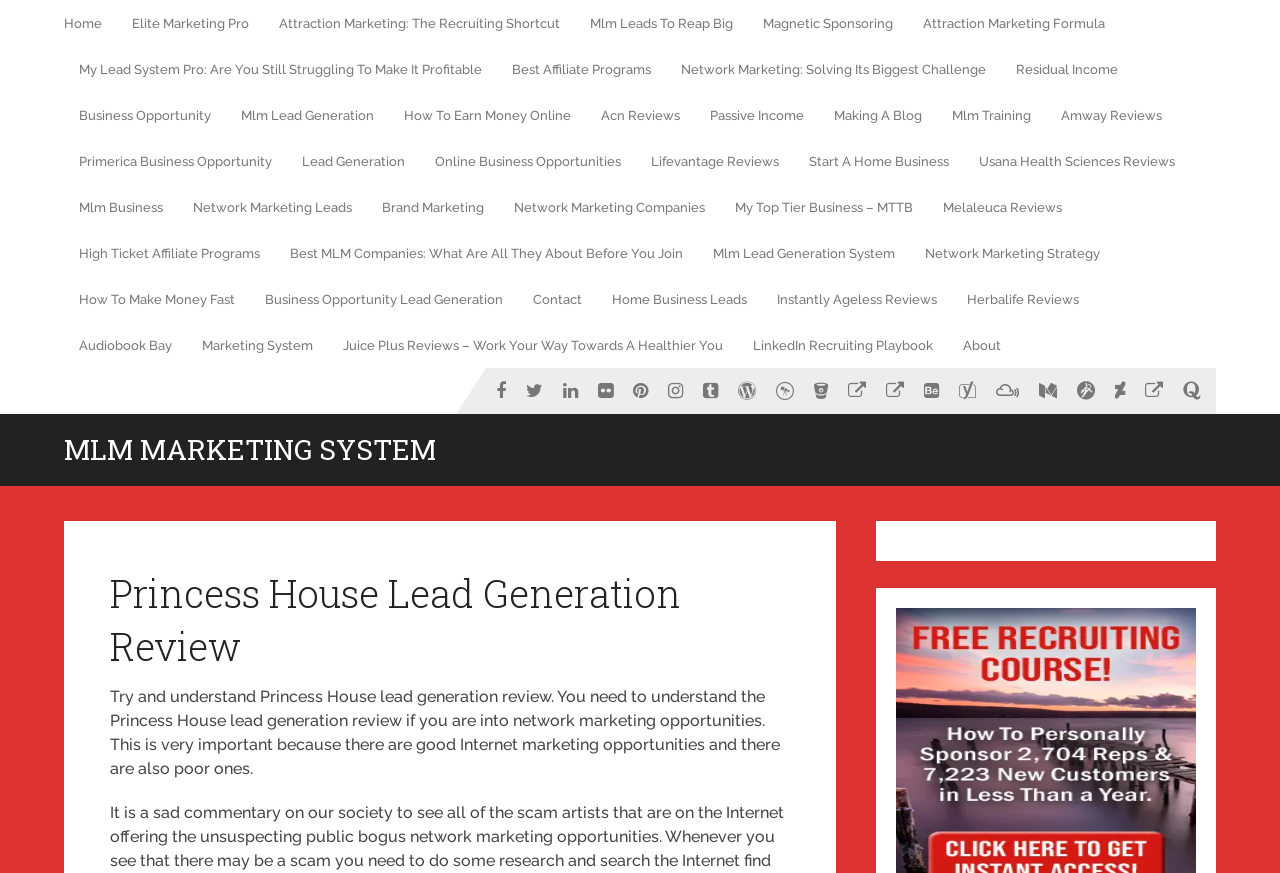Can you provide the bounding box coordinates for the element that should be clicked to implement the instruction: "Read about MLM MARKETING SYSTEM"?

[0.05, 0.499, 0.341, 0.532]